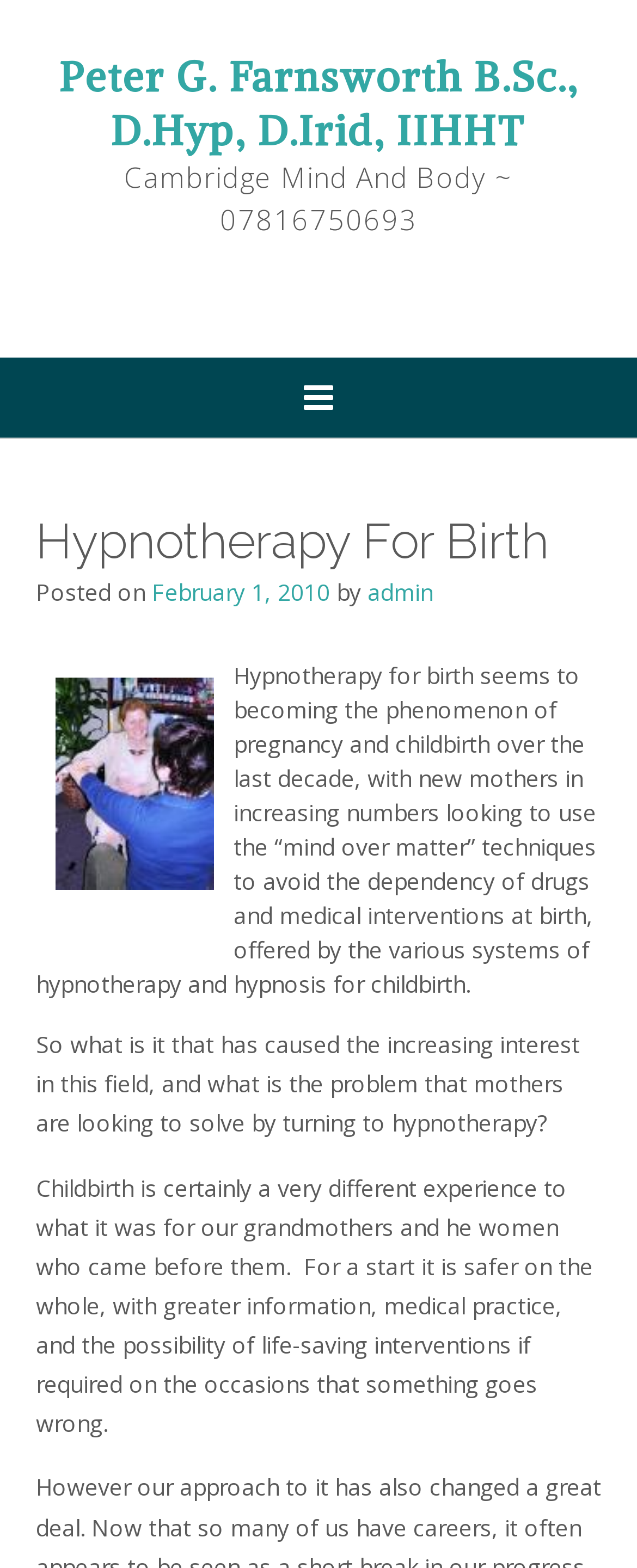What is the phone number of Cambridge Mind And Body?
Please ensure your answer to the question is detailed and covers all necessary aspects.

The phone number can be found in the static text element 'Cambridge Mind And Body ~ 07816750693' which is located at the top of the webpage.